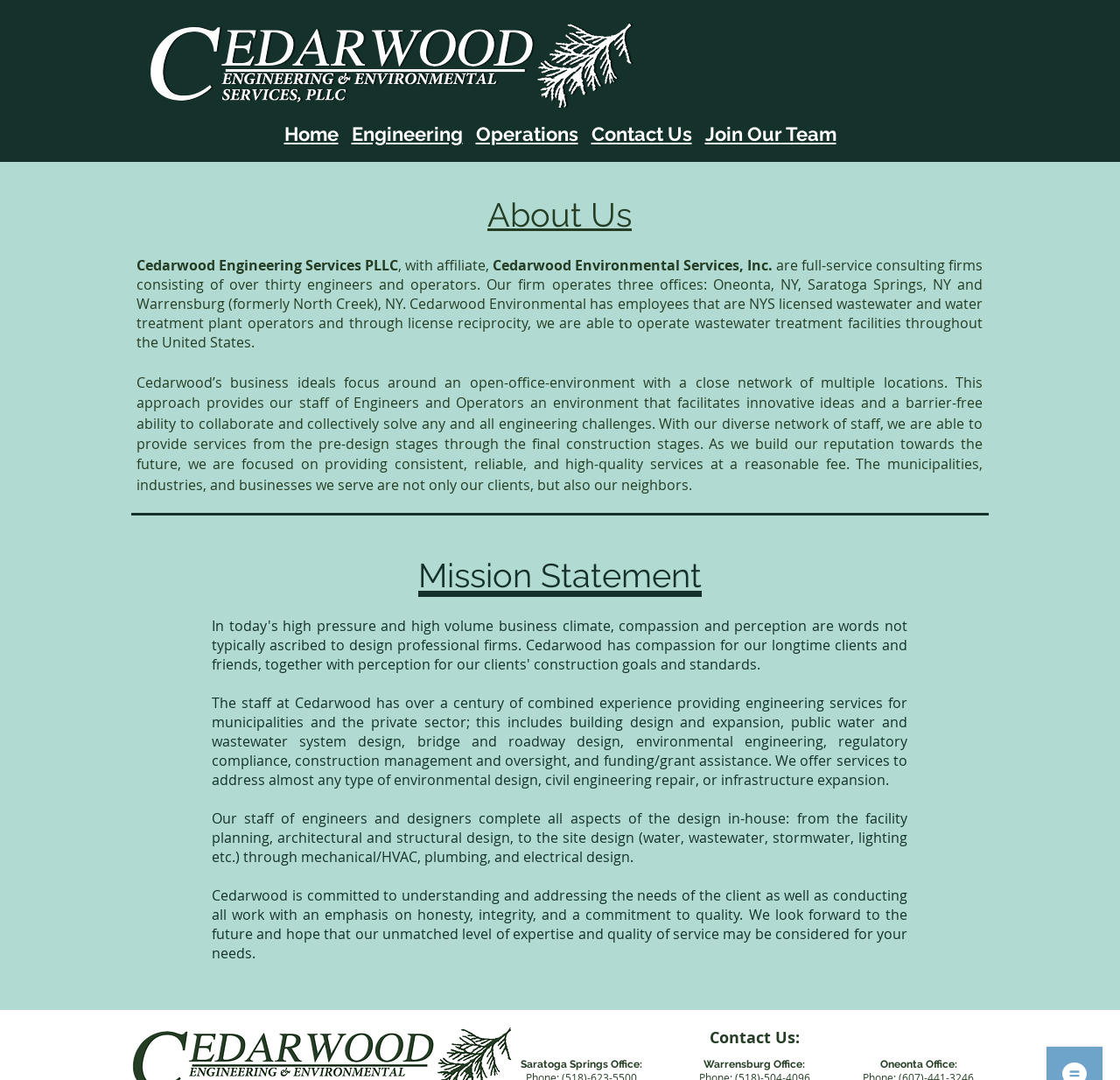How many offices does Cedarwood operate?
Answer the question with detailed information derived from the image.

I found the answer by reading the static text element with ID 261, which mentions that the firm operates three offices: Oneonta, NY, Saratoga Springs, NY, and Warrensburg (formerly North Creek), NY.